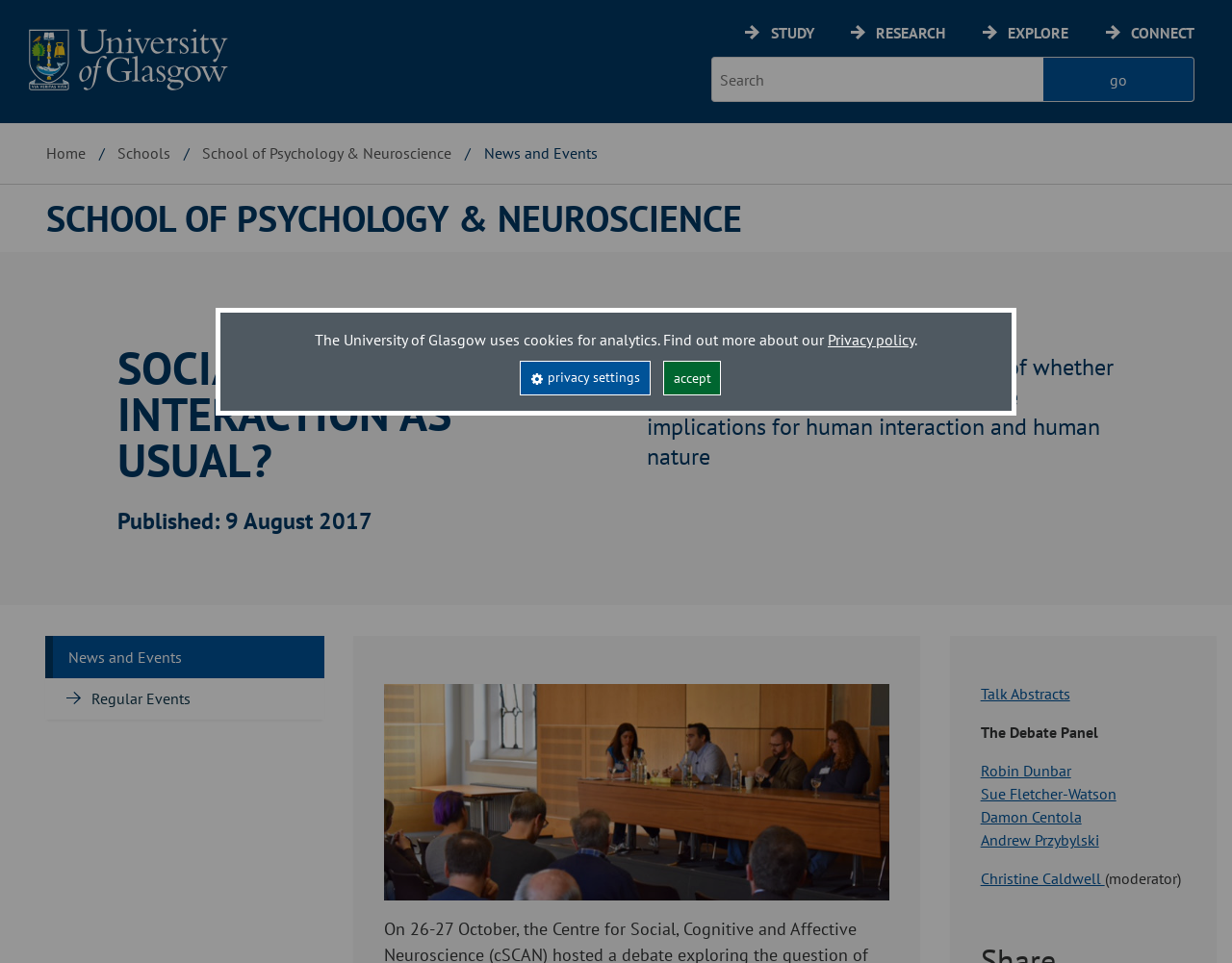Locate the bounding box coordinates of the clickable region necessary to complete the following instruction: "search for something". Provide the coordinates in the format of four float numbers between 0 and 1, i.e., [left, top, right, bottom].

[0.578, 0.059, 0.847, 0.106]